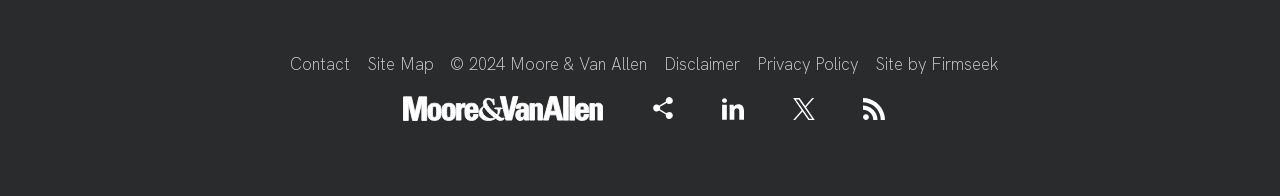Identify the coordinates of the bounding box for the element that must be clicked to accomplish the instruction: "View the Disclaimer".

[0.519, 0.271, 0.578, 0.384]